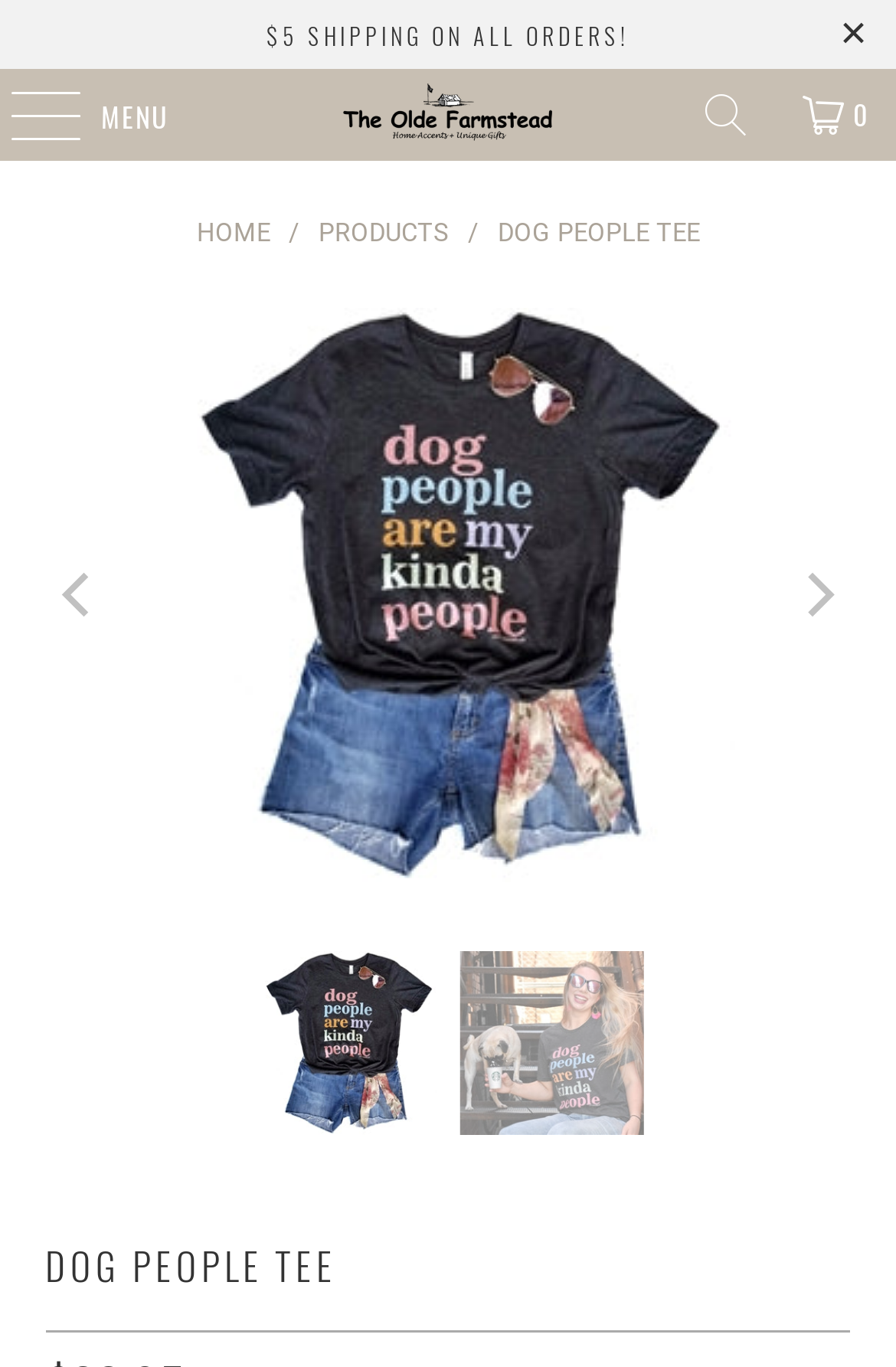How many navigation menu items are there?
Using the image, elaborate on the answer with as much detail as possible.

The webpage has three link elements with the texts 'HOME', 'PRODUCTS', and 'DOG PEOPLE TEE' which are likely navigation menu items.